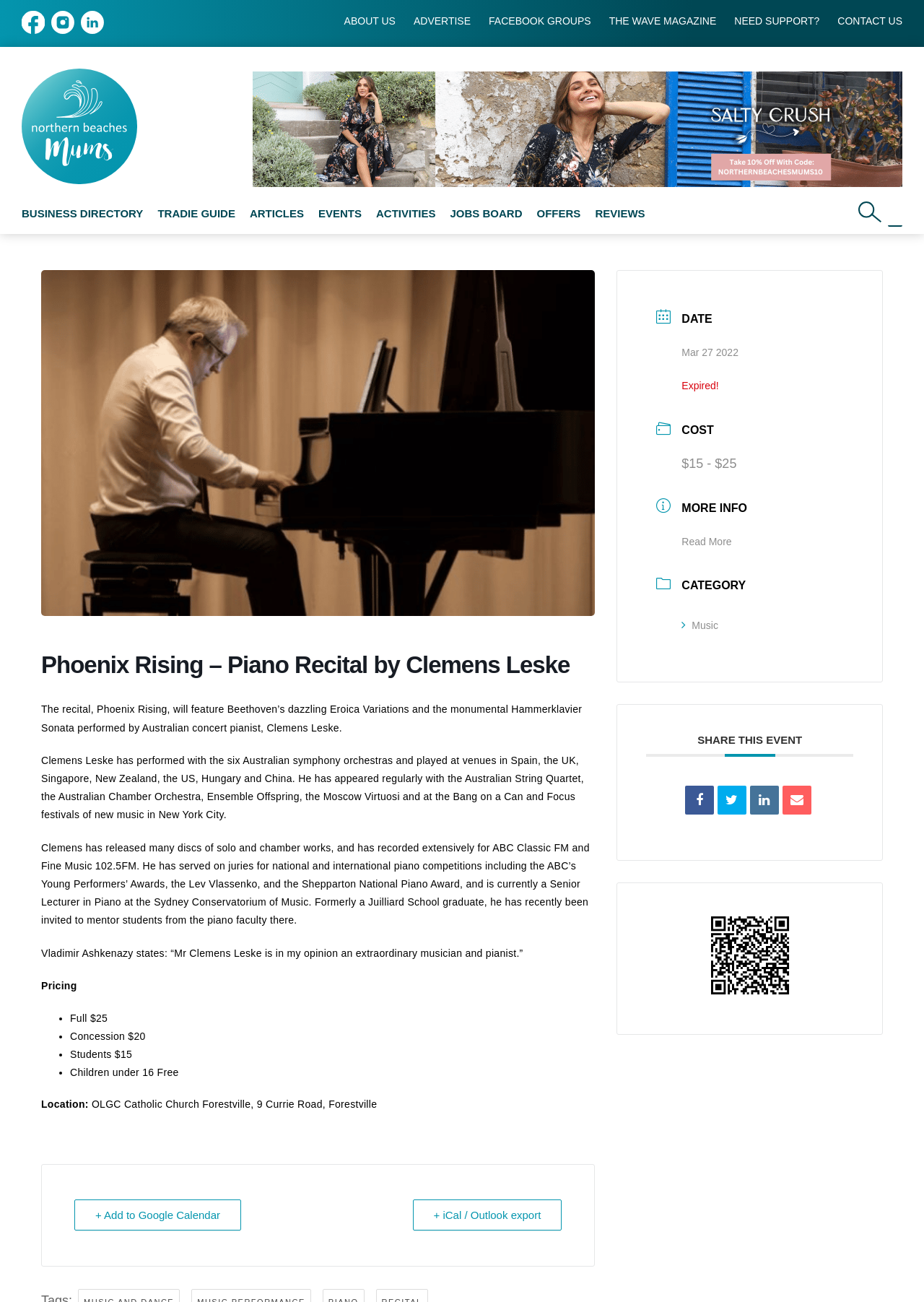Identify the bounding box coordinates of the section to be clicked to complete the task described by the following instruction: "click on the Facebook link". The coordinates should be four float numbers between 0 and 1, formatted as [left, top, right, bottom].

[0.023, 0.017, 0.048, 0.028]